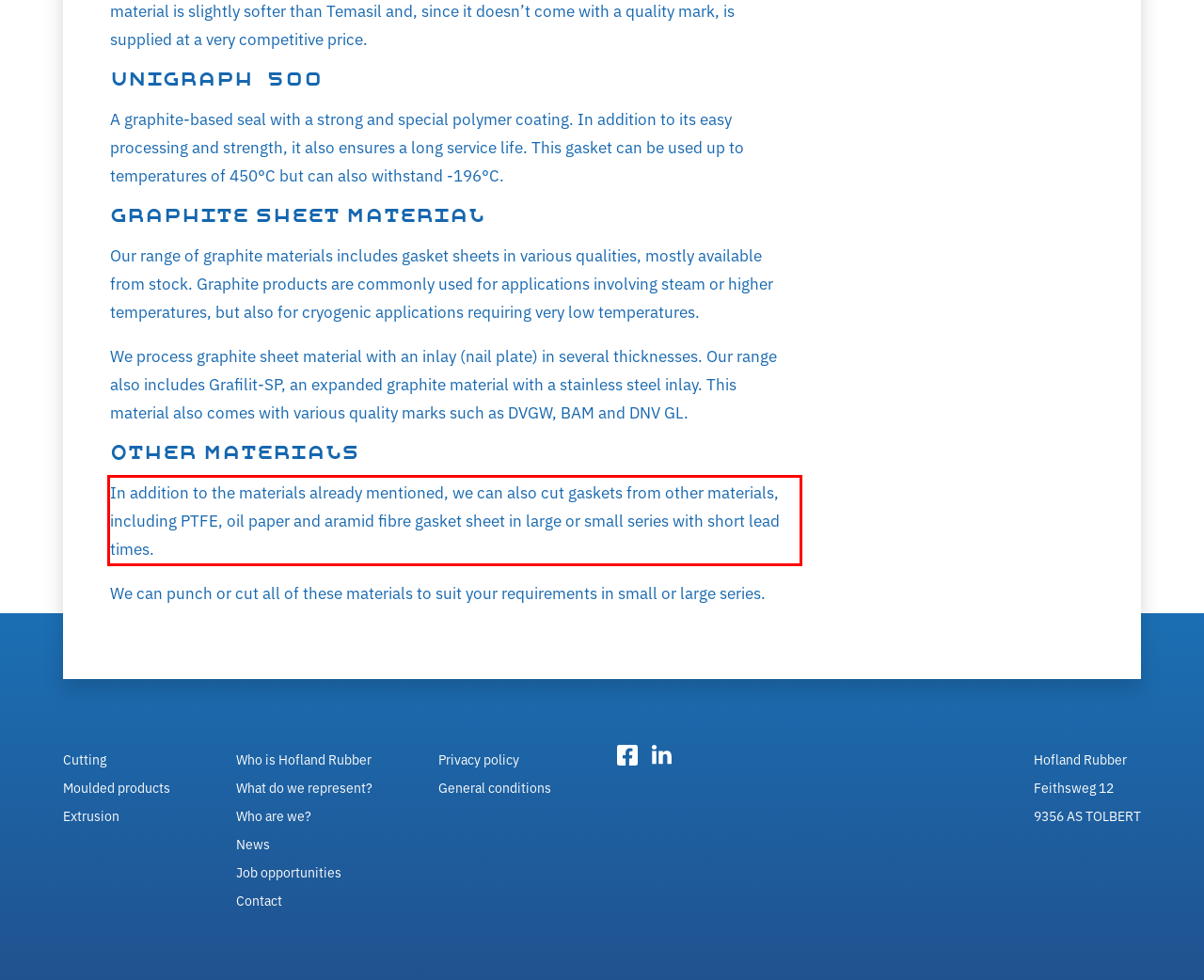Using the provided screenshot, read and generate the text content within the red-bordered area.

In addition to the materials already mentioned, we can also cut gaskets from other materials, including PTFE, oil paper and aramid fibre gasket sheet in large or small series with short lead times.